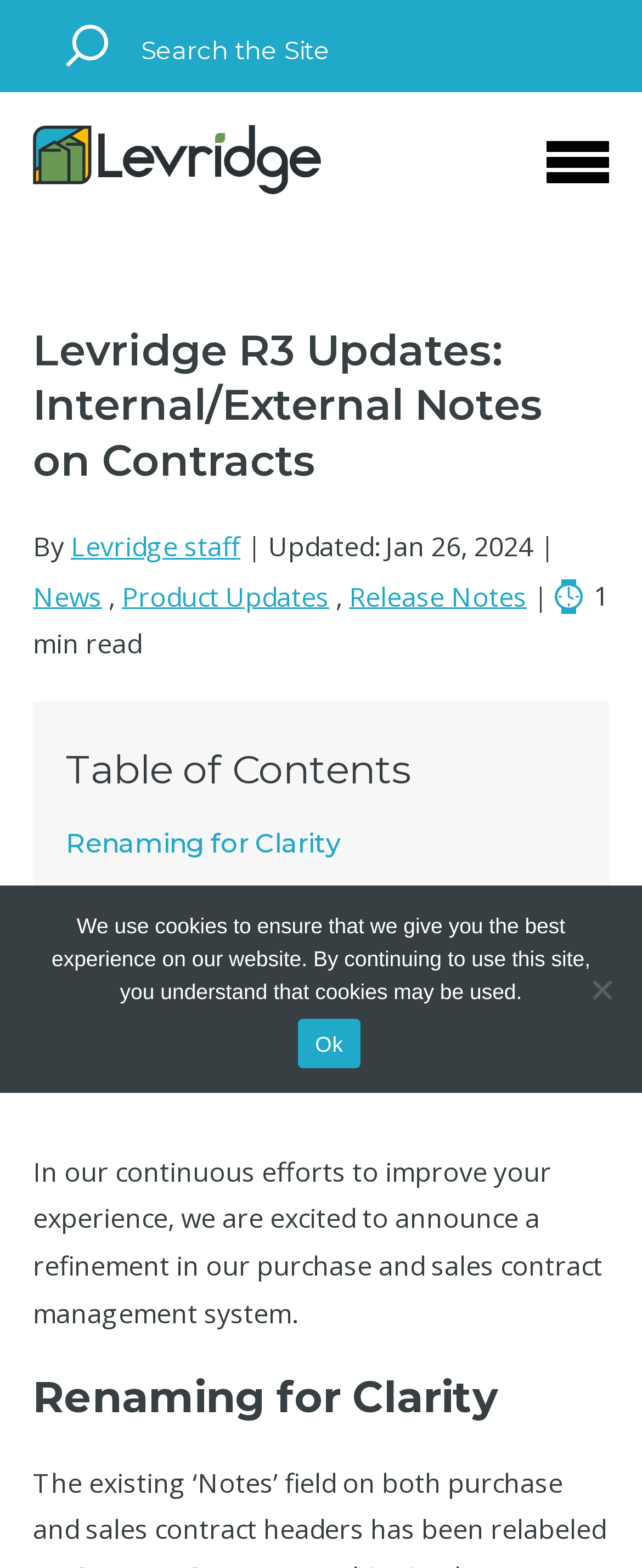Look at the image and answer the question in detail:
How many links are there in the 'MENU' section?

The 'MENU' section can be found by clicking on the 'MENU' link, and it contains 5 links: 'News', 'Product Updates', 'Release Notes', 'Renaming for Clarity', and 'Introducing a New ‘Notes’ Field'.